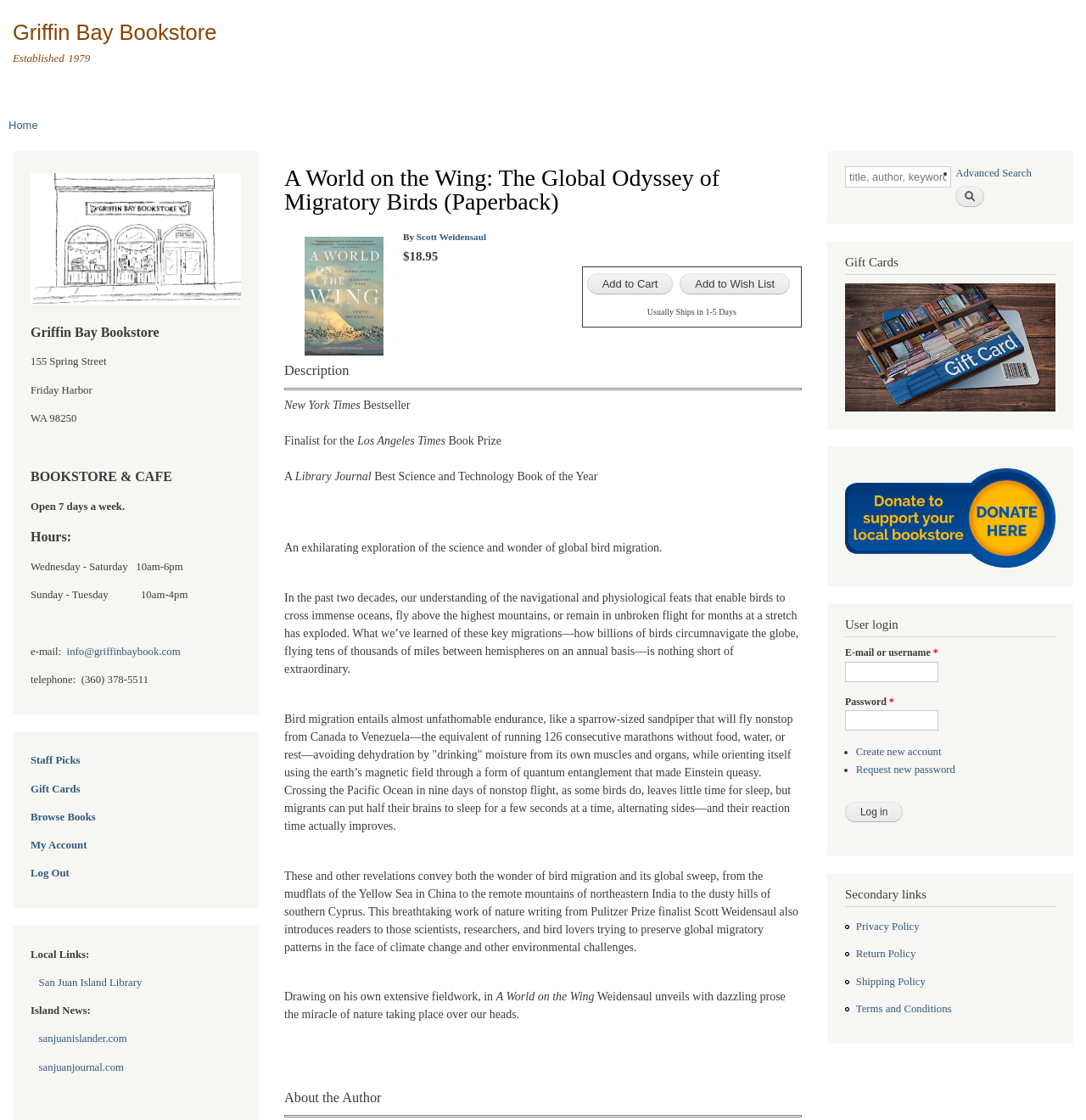Identify the bounding box coordinates for the element you need to click to achieve the following task: "Search for a book". The coordinates must be four float values ranging from 0 to 1, formatted as [left, top, right, bottom].

[0.778, 0.148, 0.876, 0.167]